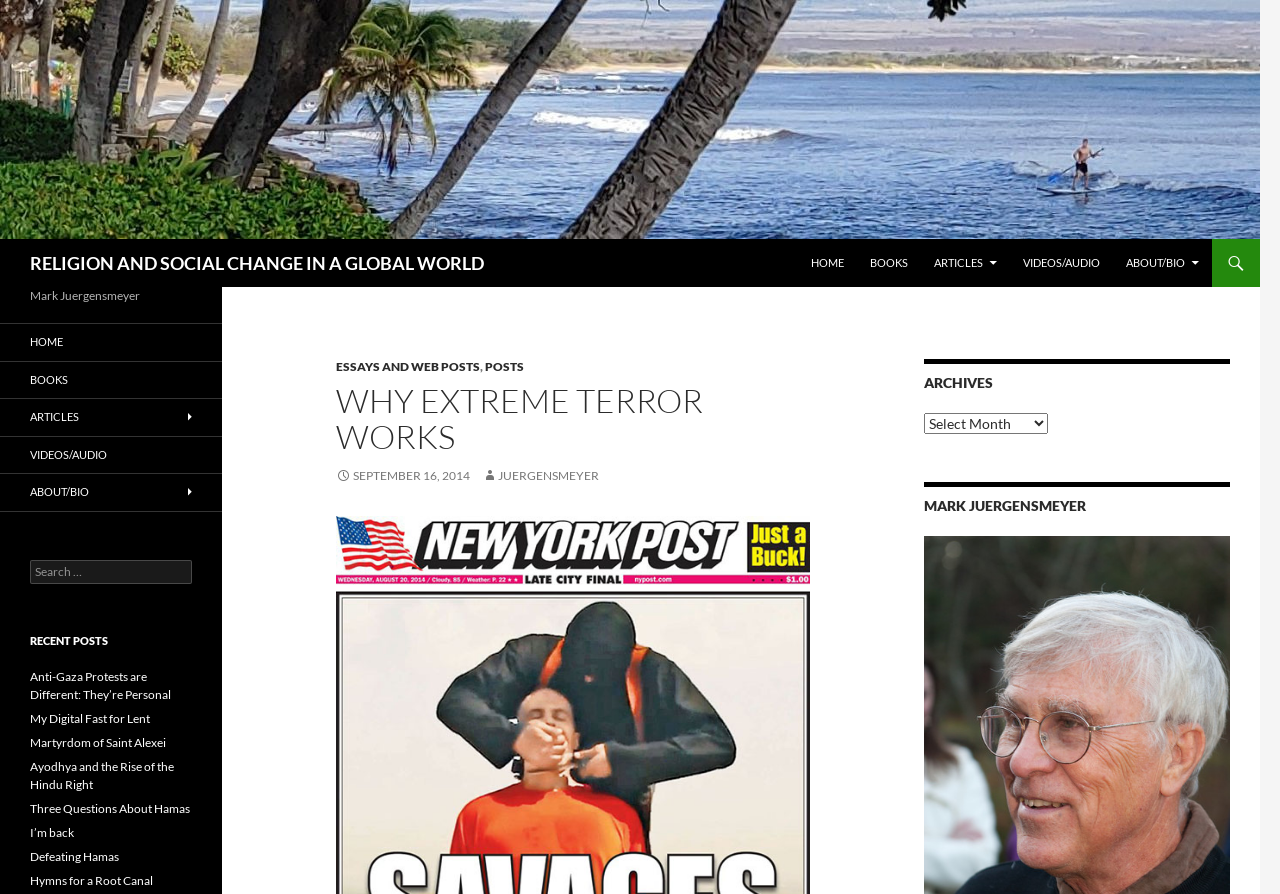Determine the bounding box coordinates of the clickable area required to perform the following instruction: "Read the article 'Why Extreme Terror Works'". The coordinates should be represented as four float numbers between 0 and 1: [left, top, right, bottom].

[0.262, 0.428, 0.633, 0.509]